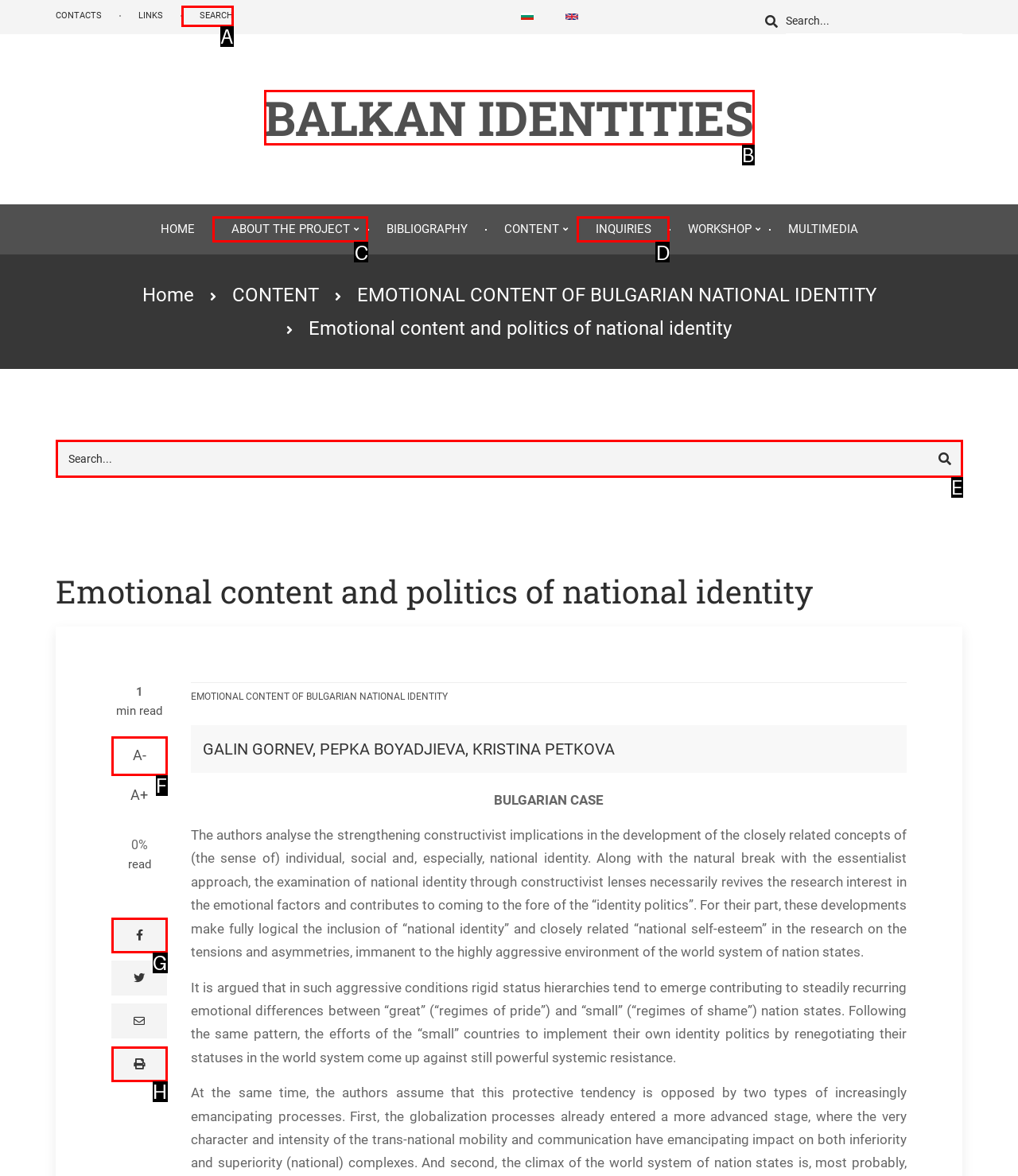Which option aligns with the description: BALKAN IDENTITIES? Respond by selecting the correct letter.

B